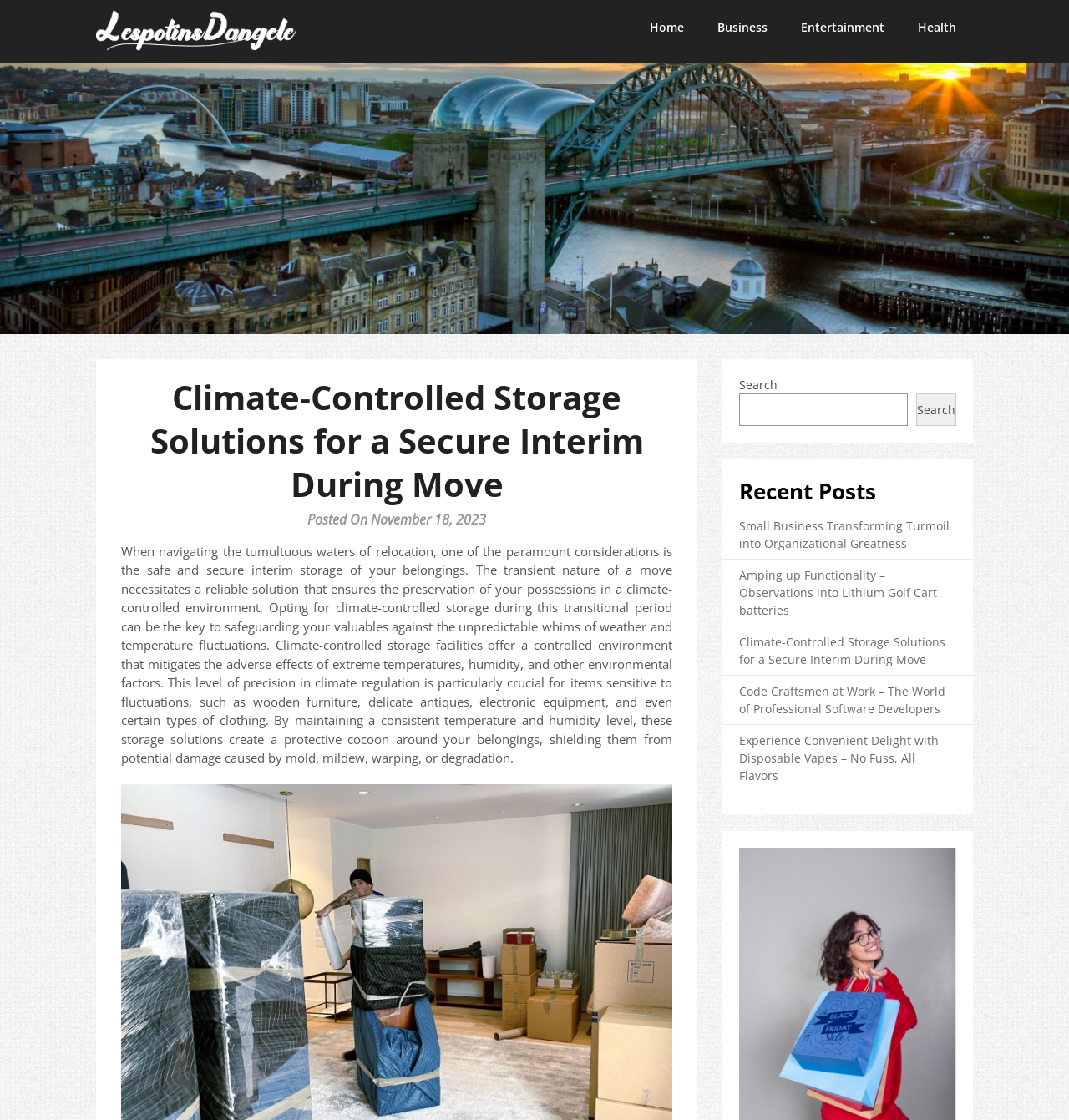Point out the bounding box coordinates of the section to click in order to follow this instruction: "Read the post about Small Business Transforming Turmoil into Organizational Greatness".

[0.691, 0.462, 0.888, 0.492]